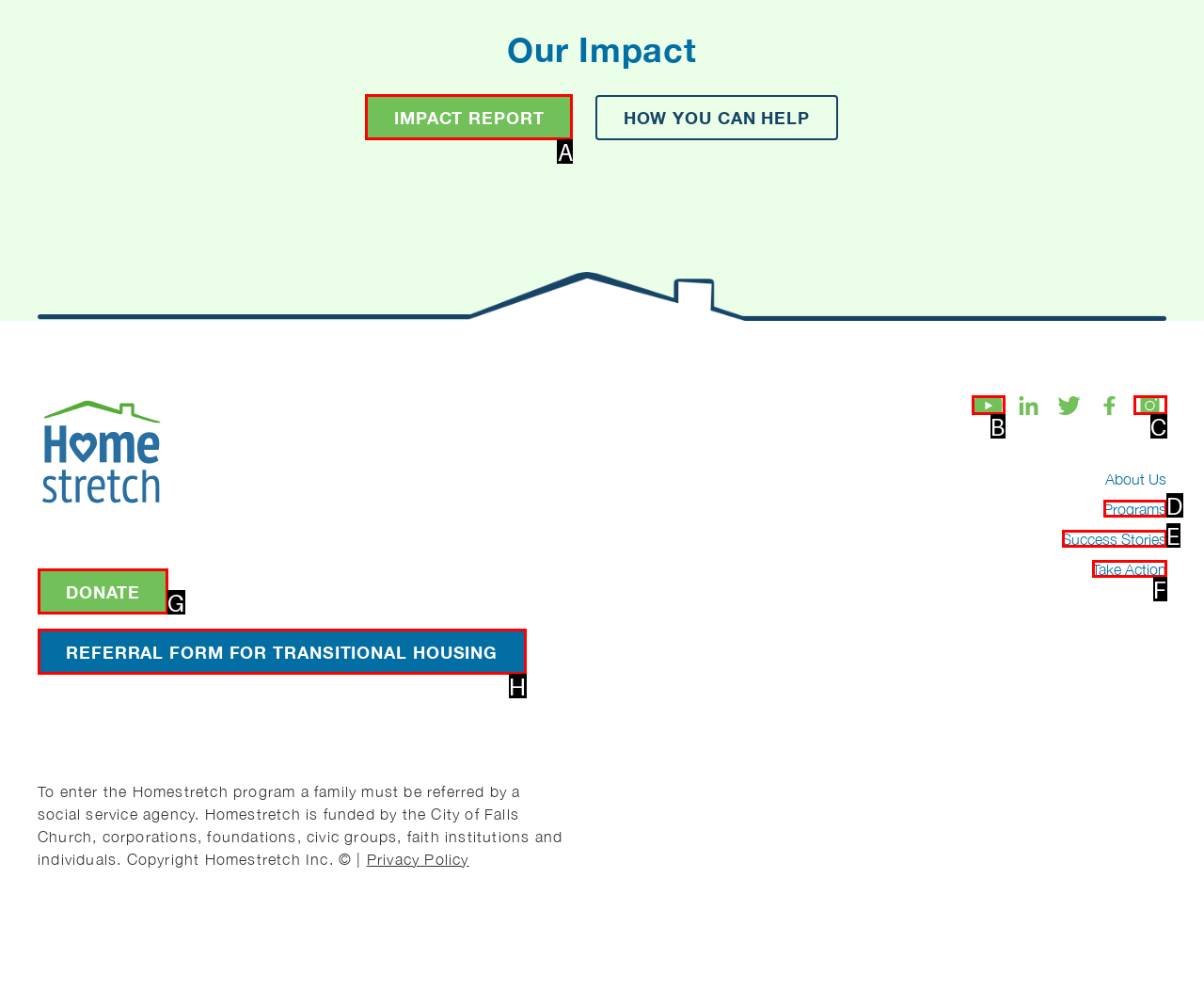Choose the HTML element that matches the description: I’m New
Reply with the letter of the correct option from the given choices.

None